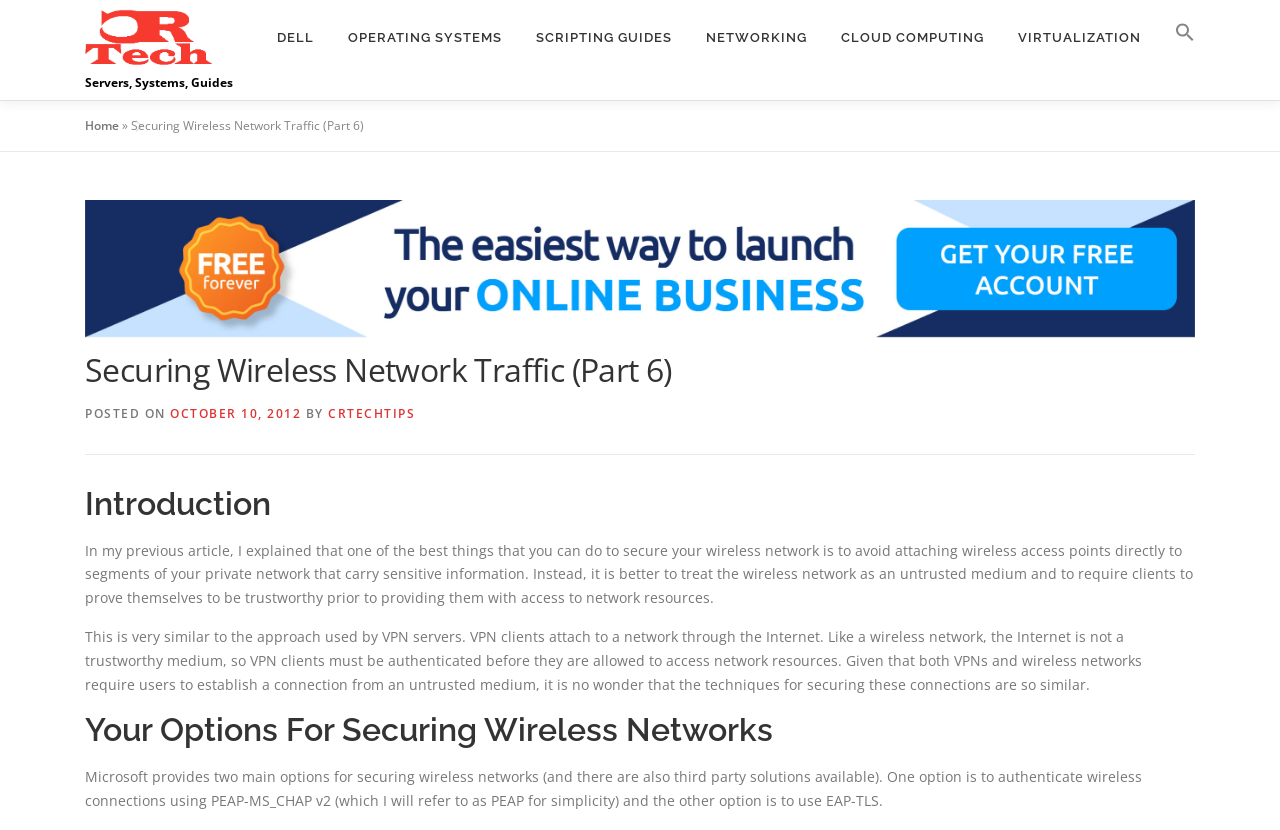What are the two main options for securing wireless networks?
Look at the image and answer the question using a single word or phrase.

PEAP and EAP-TLS